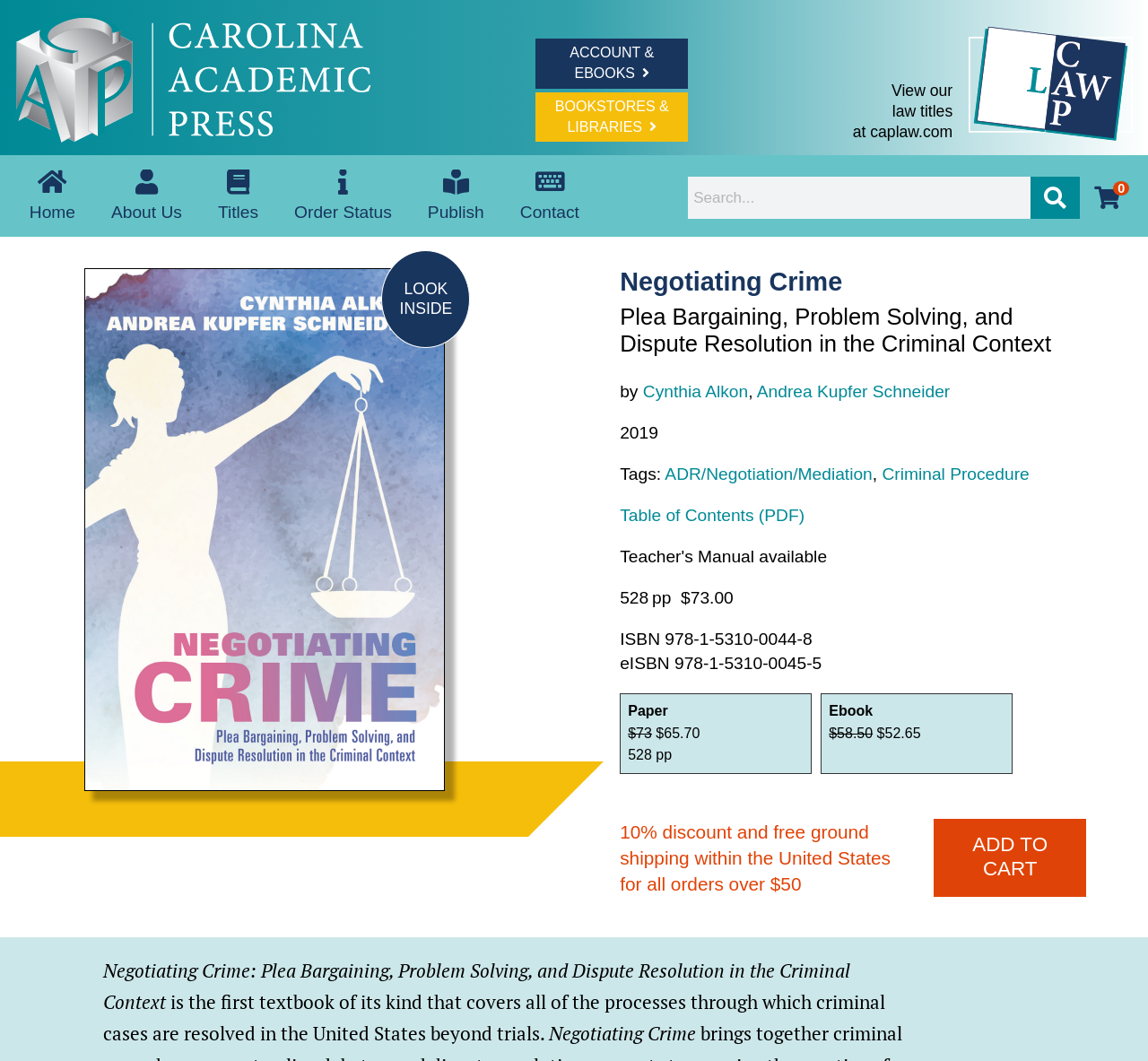Elaborate on the information and visuals displayed on the webpage.

This webpage is about a book titled "Negotiating Crime: Plea Bargaining, Problem Solving, and Dispute Resolution in the Criminal Context" by authors Cynthia Alkon and Andrea Kupfer Schneider, published by Carolina Academic Press. 

At the top left corner, there is a Carolina Academic Press logo, and next to it, there are links to "ACCOUNT & EBOOKS" and "BOOKSTORES & LIBRARIES". On the top right corner, there is a CAP Law logo, and a link to "caplaw.com". 

Below the logos, there is a navigation menu with links to "Home", "About Us", "Titles", "Order Status", "Publish", and "Contact". 

On the right side of the navigation menu, there is a search bar with a "Search" button. 

The main content of the webpage is about the book. There is a large image of the book cover on the left side, and on the right side, there is information about the book, including the authors, publication year, tags, table of contents, page count, price, and ISBN. 

There are also links to "LOOK INSIDE" and "ADD TO CART" below the book information. 

At the bottom of the page, there is a description of the book, stating that it is the first textbook of its kind that covers all of the processes through which criminal cases are resolved in the United States beyond trials.